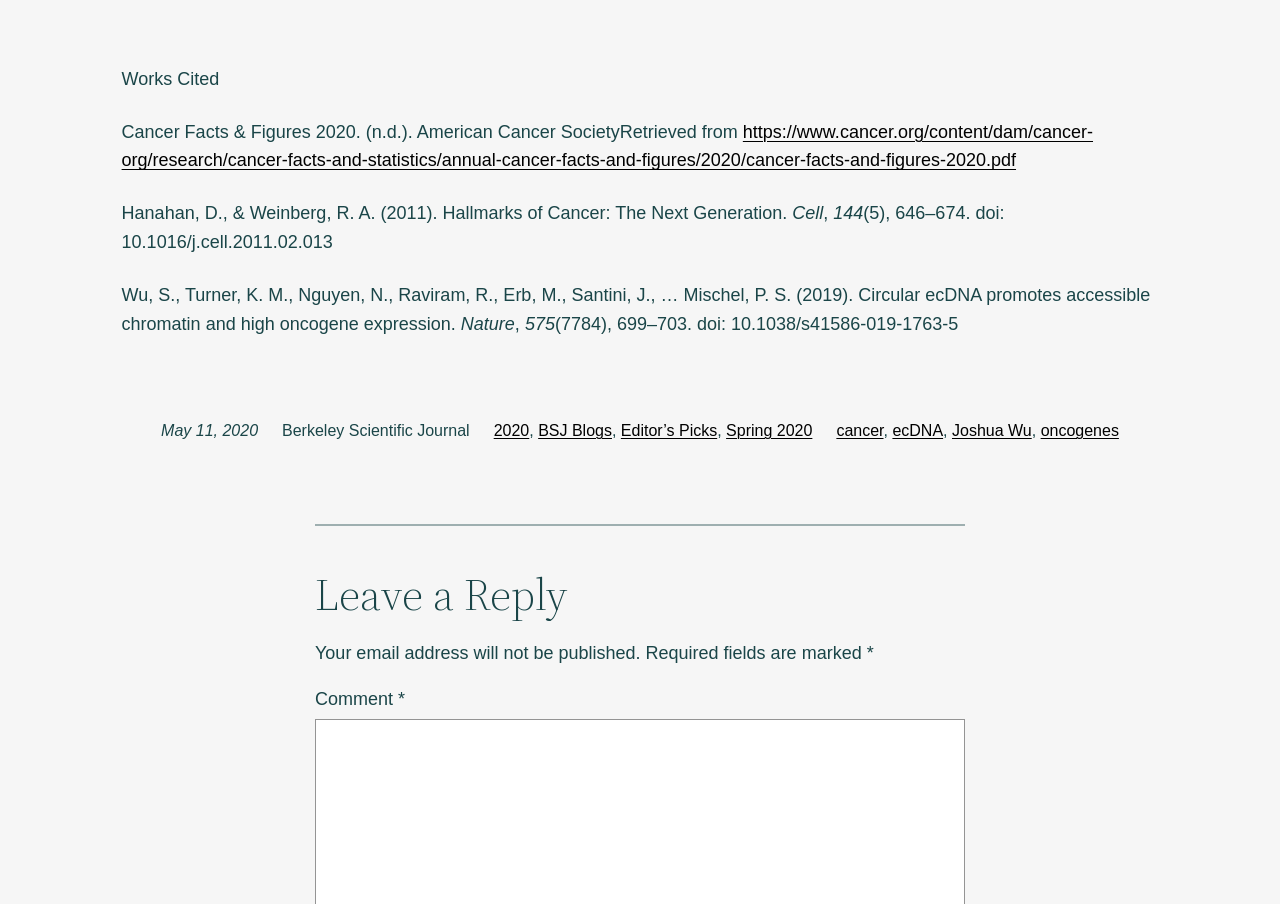Identify the bounding box coordinates for the element that needs to be clicked to fulfill this instruction: "Visit the Berkeley Scientific Journal website". Provide the coordinates in the format of four float numbers between 0 and 1: [left, top, right, bottom].

[0.22, 0.467, 0.367, 0.486]